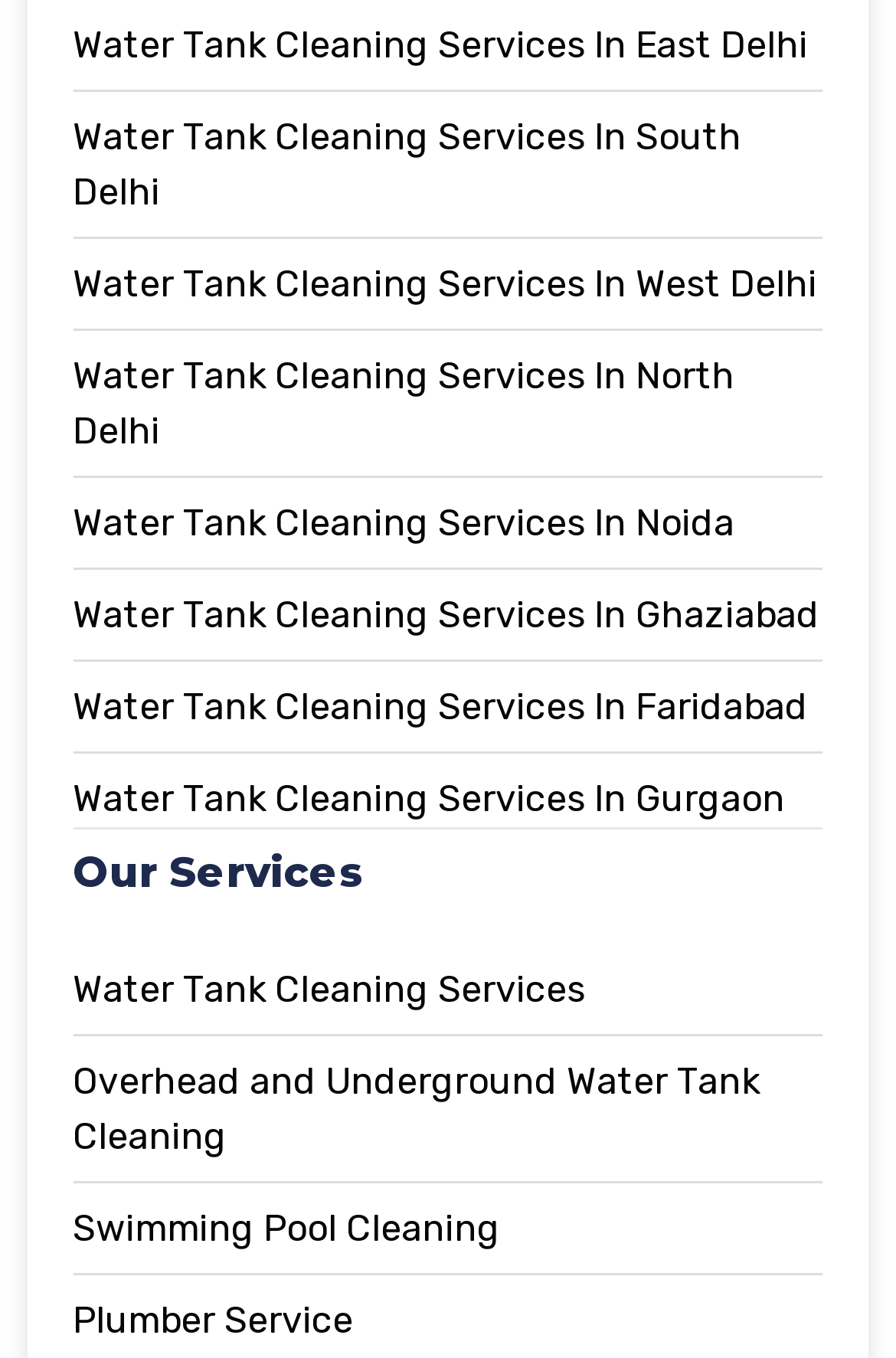Determine the bounding box coordinates of the section I need to click to execute the following instruction: "Click on Articles". Provide the coordinates as four float numbers between 0 and 1, i.e., [left, top, right, bottom].

None